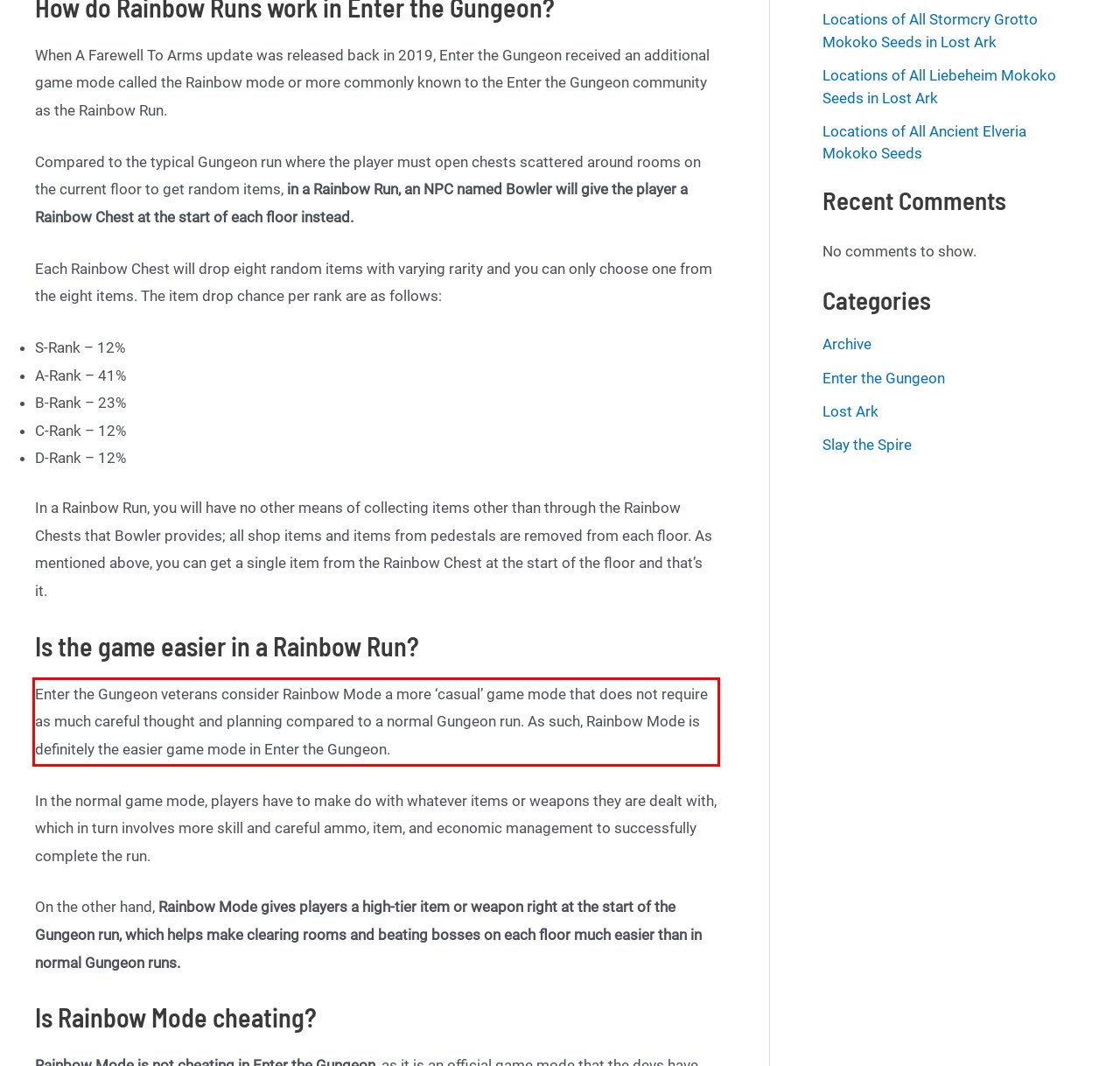From the given screenshot of a webpage, identify the red bounding box and extract the text content within it.

Enter the Gungeon veterans consider Rainbow Mode a more ‘casual’ game mode that does not require as much careful thought and planning compared to a normal Gungeon run. As such, Rainbow Mode is definitely the easier game mode in Enter the Gungeon.